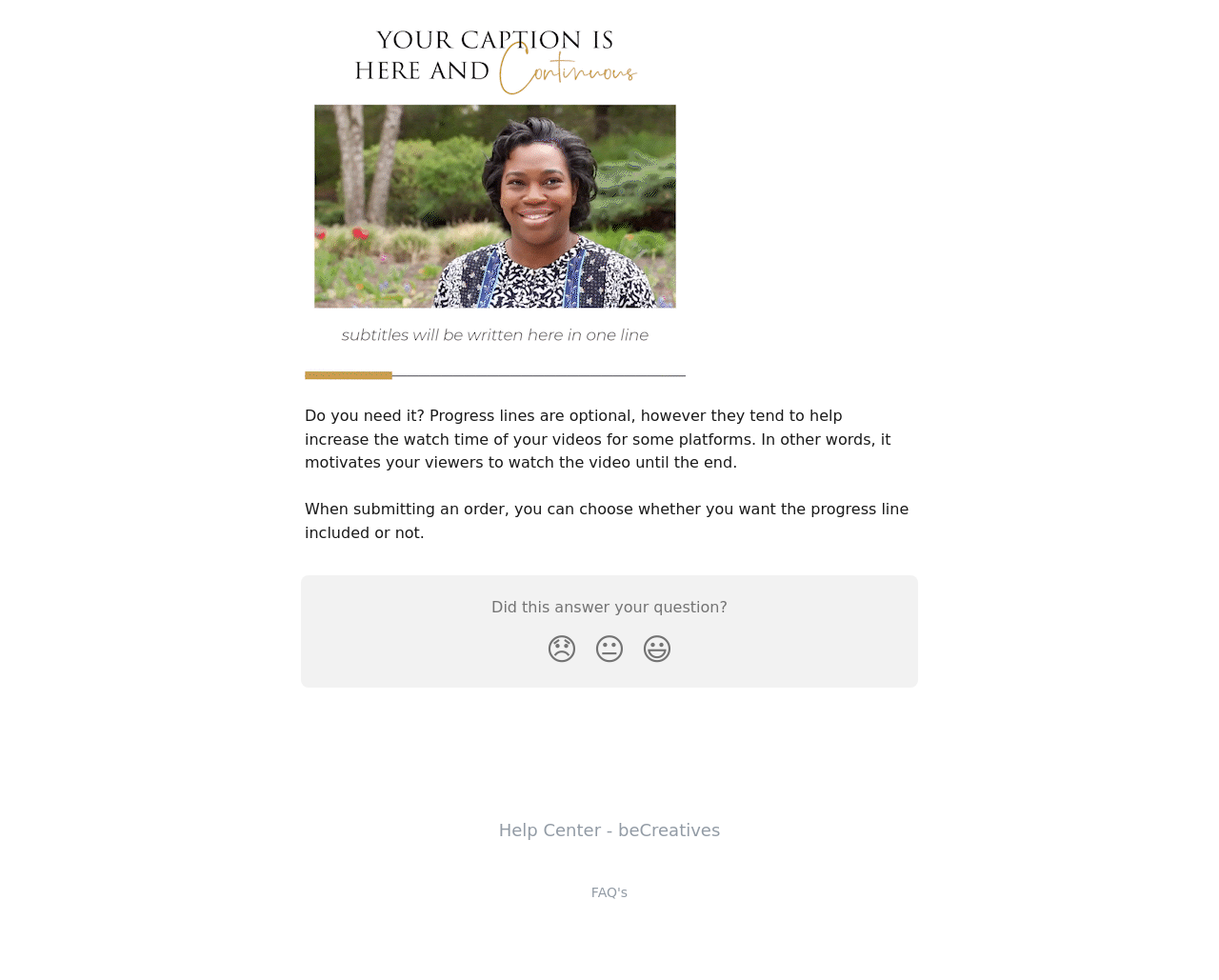Identify the bounding box of the UI element that matches this description: "Help Center - beCreatives".

[0.409, 0.836, 0.591, 0.857]